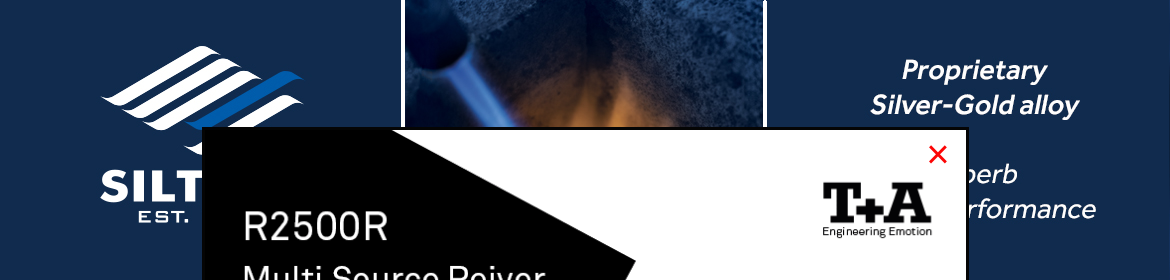Interpret the image and provide an in-depth description.

The image prominently features the Siltech logo alongside a product showcasing the R2500R Multi Source Receiver. The background suggests a focus on high-quality audio technology, highlighted by the proprietary Silver-Gold alloy that emphasizes superb performance. The imagery conveys a blend of sophistication and technical excellence, encapsulating both the brand's heritage and its commitment to engineering innovation in audio equipment. The logo for T+A is also visible, reinforcing the idea of premium audio craftsmanship. Overall, this visual representation suggests a strong dedication to enhancing sound quality through advanced materials and technology.